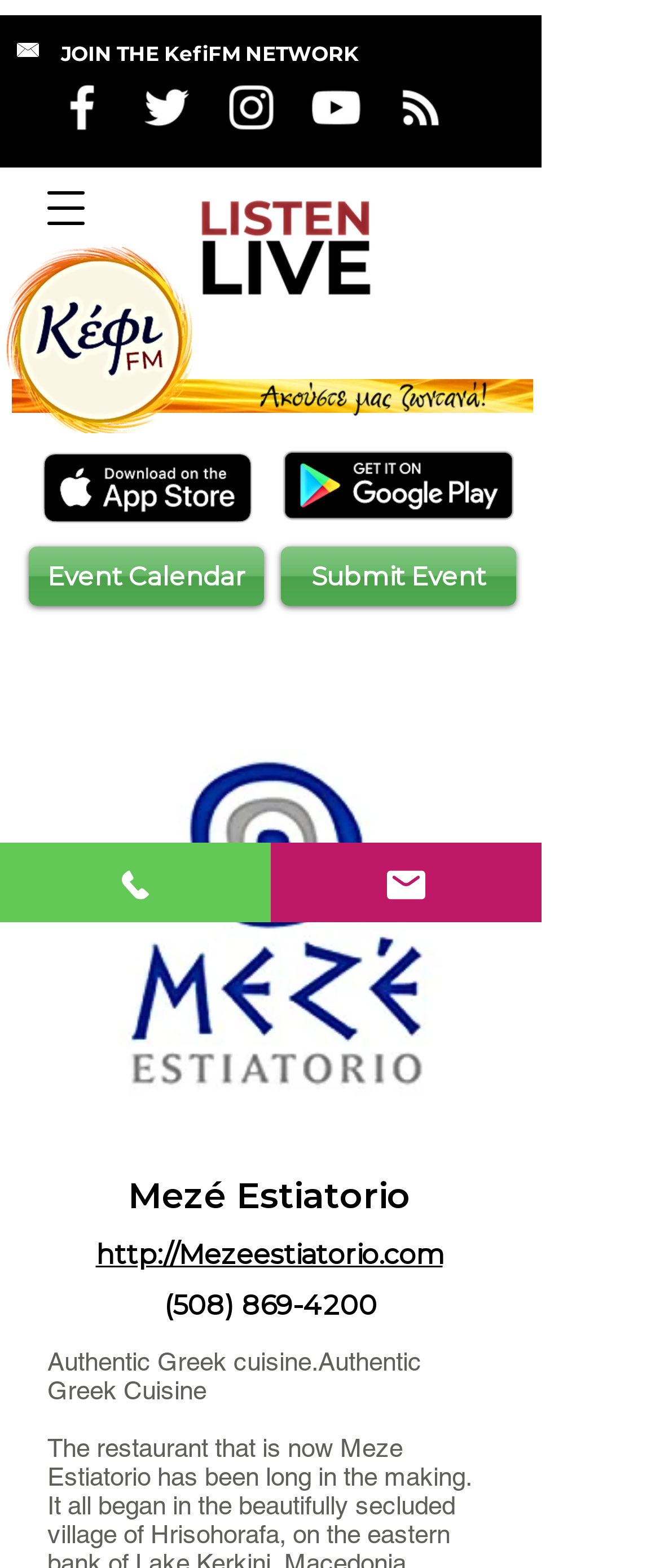What type of cuisine does Mezé Estiatorio serve?
Look at the screenshot and respond with a single word or phrase.

Greek